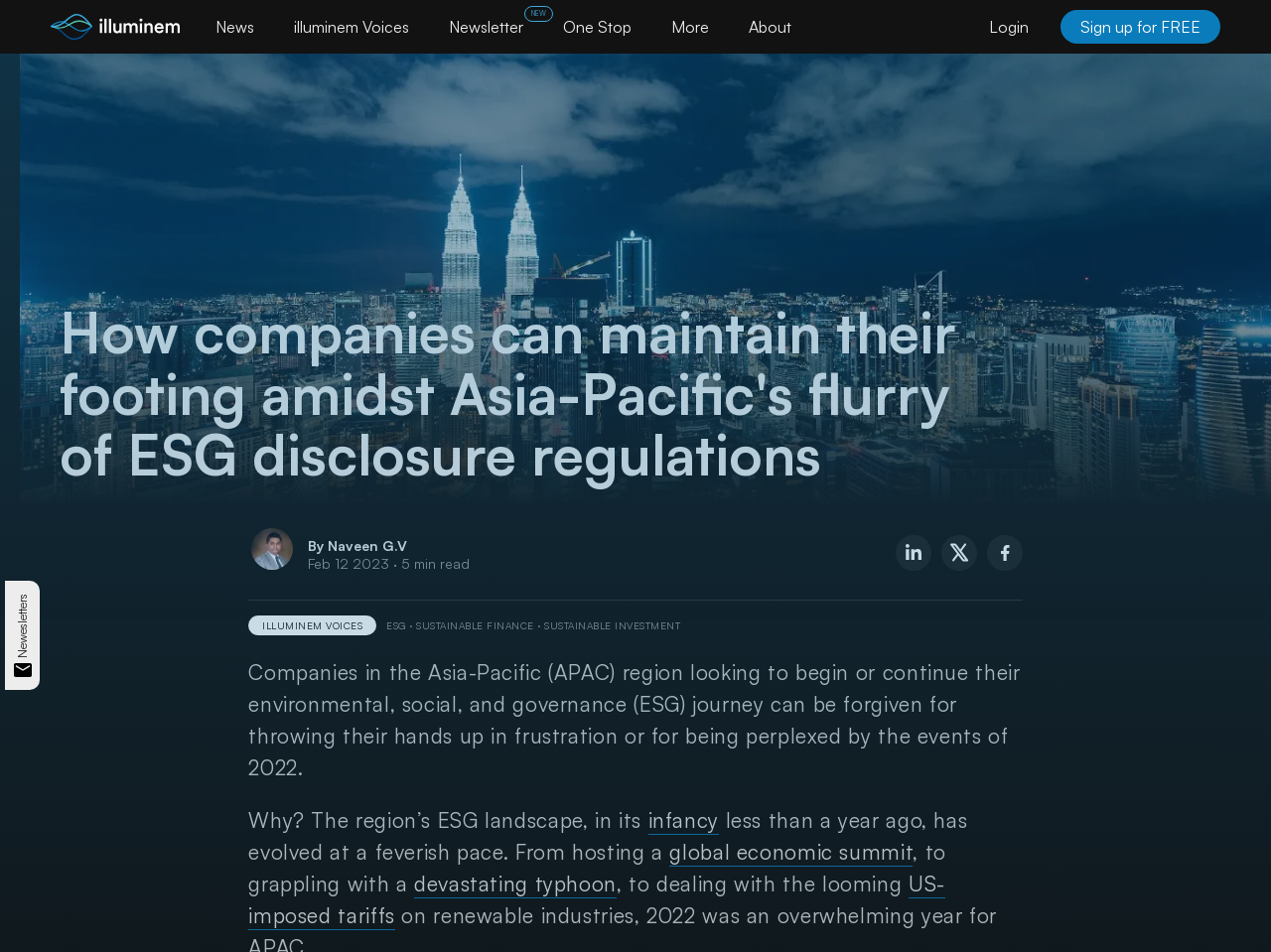For the element described, predict the bounding box coordinates as (top-left x, top-left y, bottom-right x, bottom-right y). All values should be between 0 and 1. Element description: devastating typhoon

[0.326, 0.914, 0.485, 0.943]